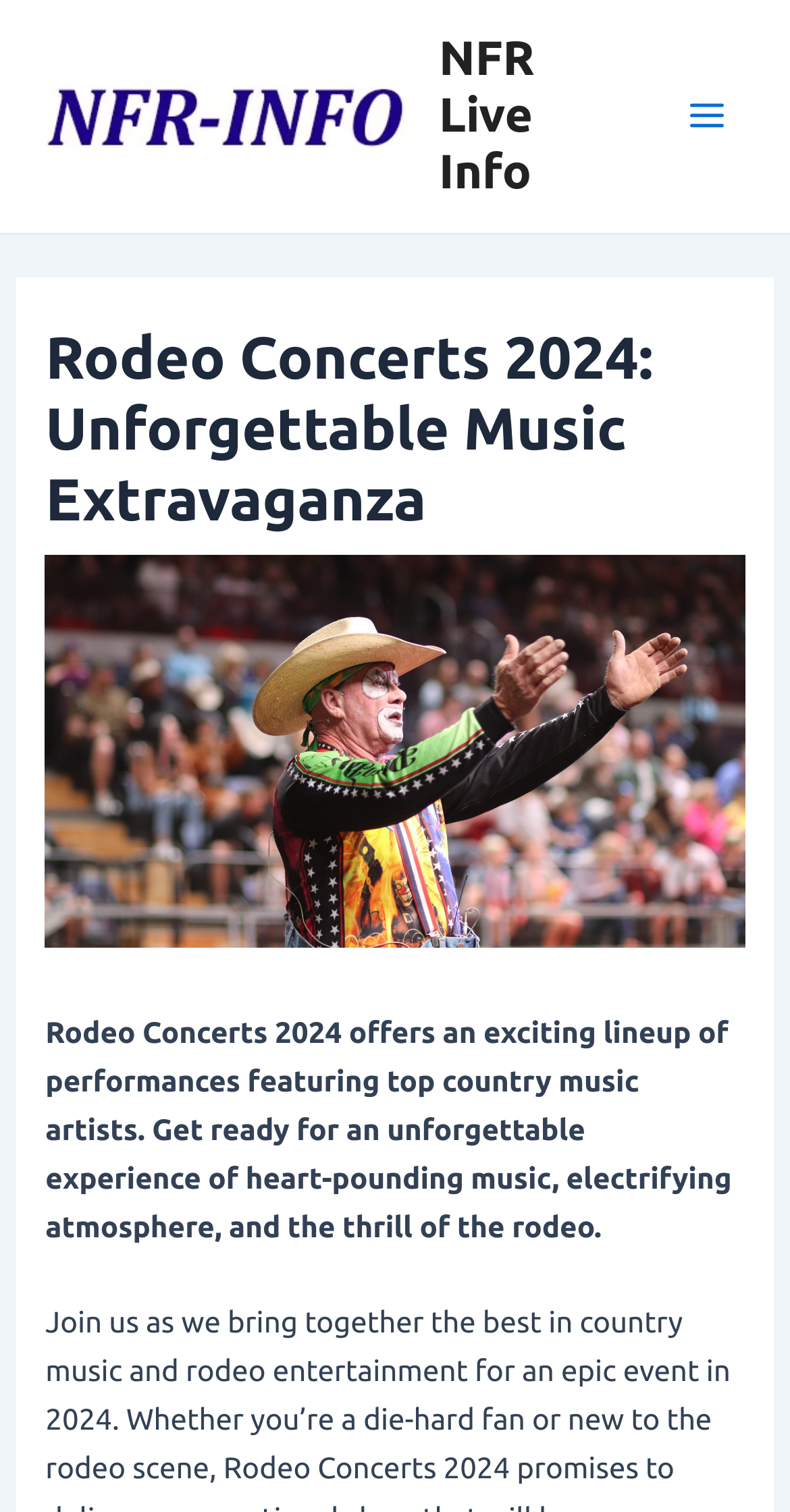What is the purpose of the button on the top right corner?
Give a single word or phrase as your answer by examining the image.

Main Menu